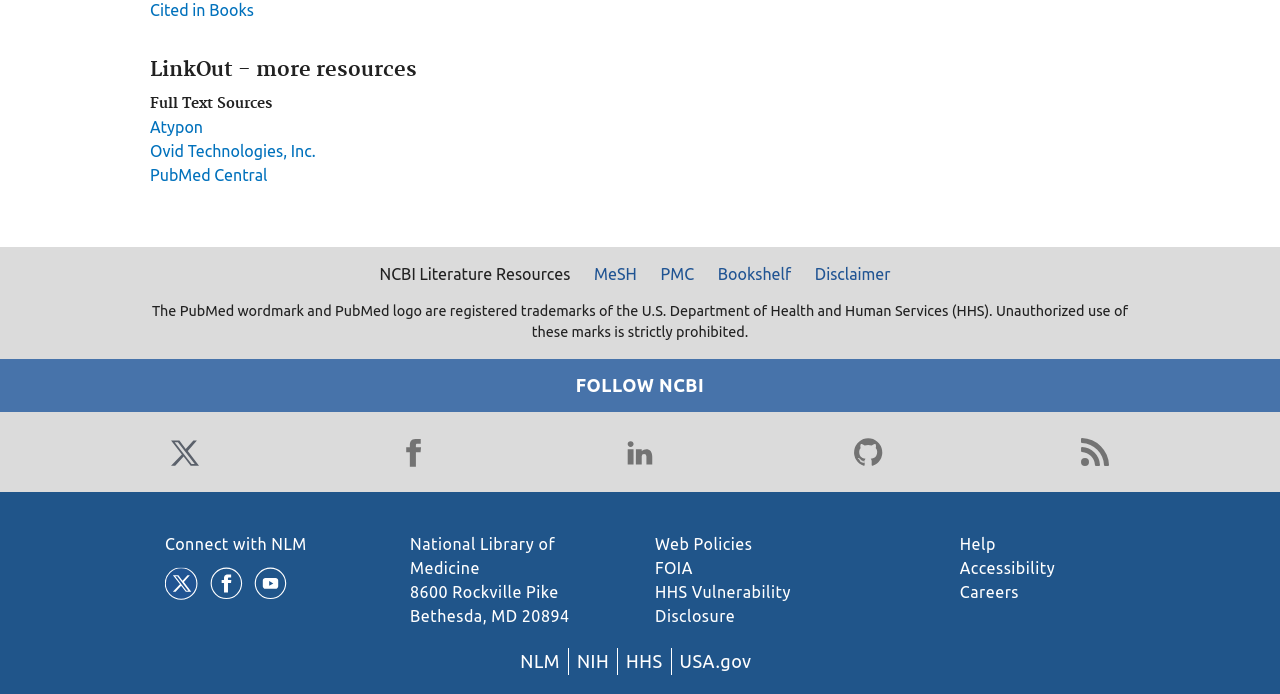Answer the question using only one word or a concise phrase: What is the logo of the social media platform with the link 'Twitter'?

Twitter